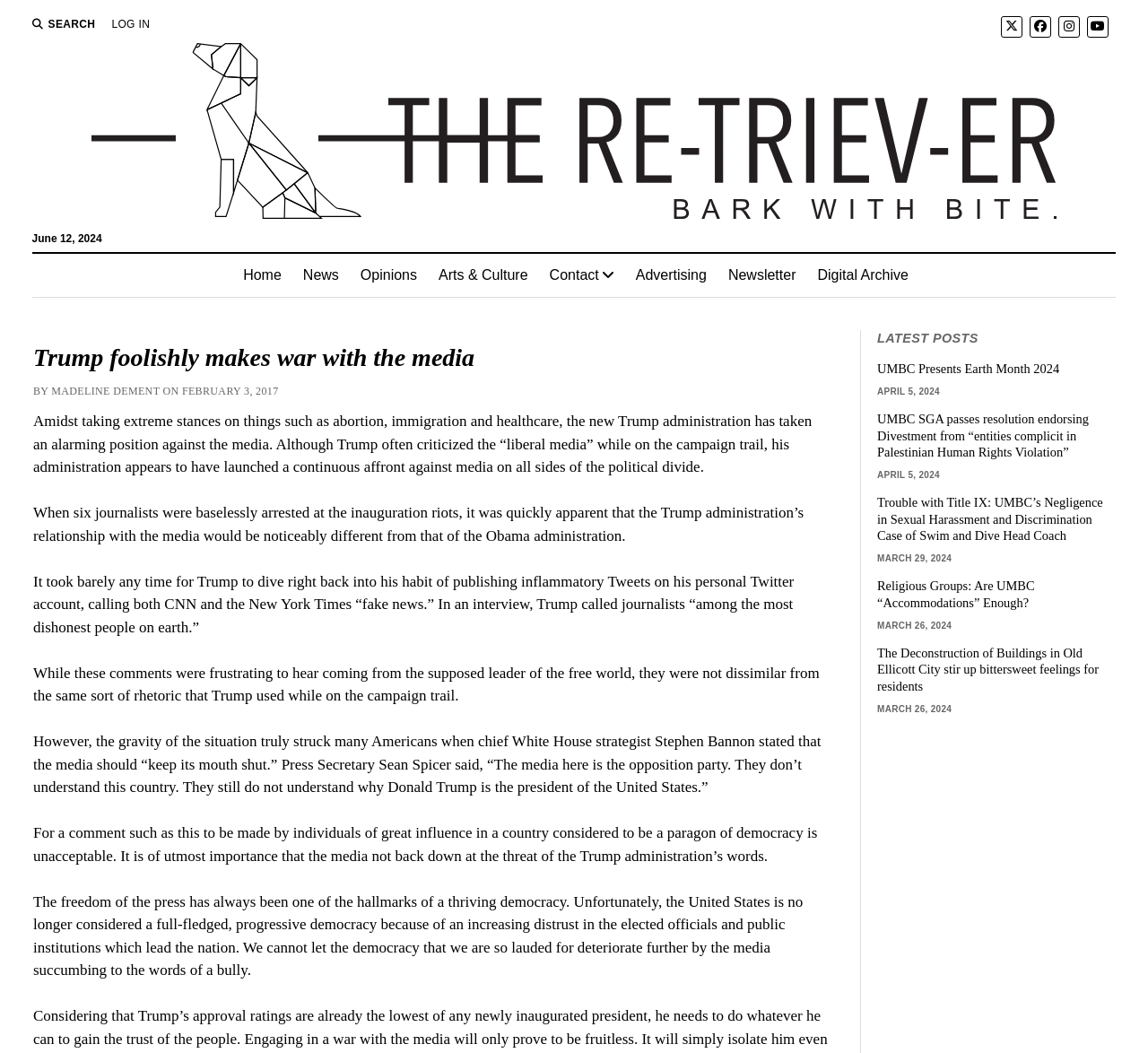Identify the bounding box coordinates of the section that should be clicked to achieve the task described: "Click TECHNOLOGY".

None